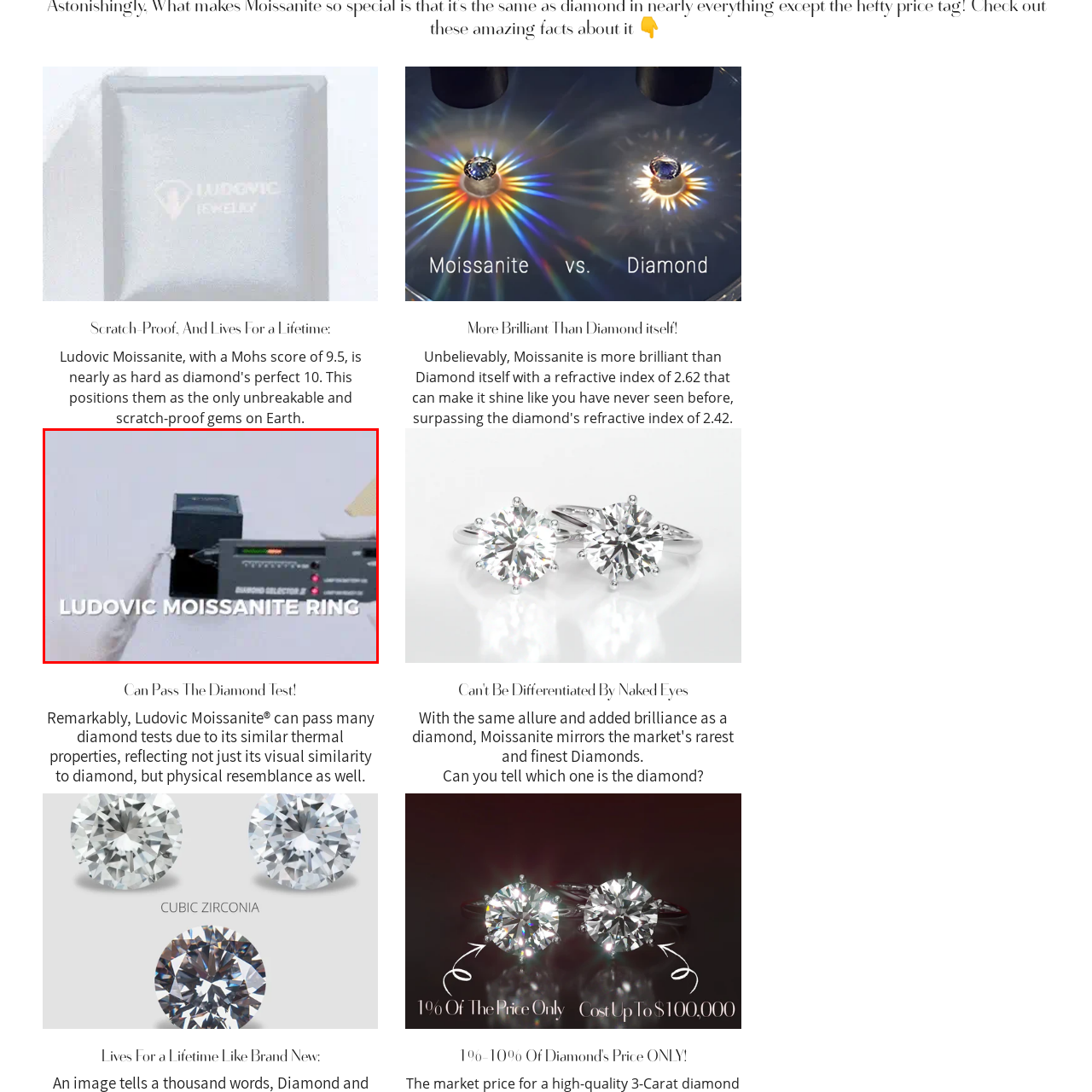What is Ludovic Moissanite similar to?
Examine the image within the red bounding box and give a comprehensive response.

Ludovic Moissanite is similar to natural diamonds in terms of its thermal properties, as stated in the caption, which allows it to pass diamond tests and makes it a remarkable alternative for jewelry lovers.